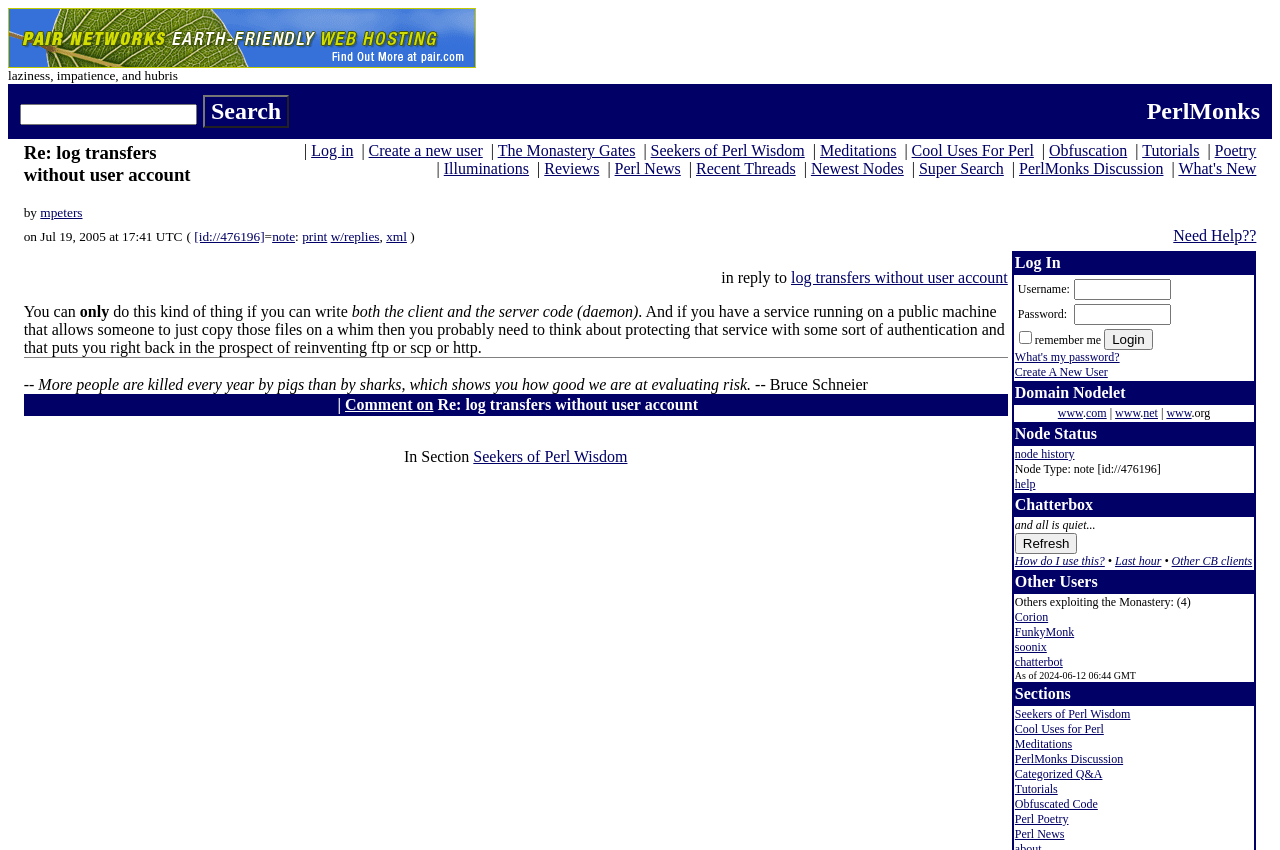Please identify the bounding box coordinates of the element I should click to complete this instruction: 'Click on PerlMonks'. The coordinates should be given as four float numbers between 0 and 1, like this: [left, top, right, bottom].

[0.896, 0.115, 0.984, 0.146]